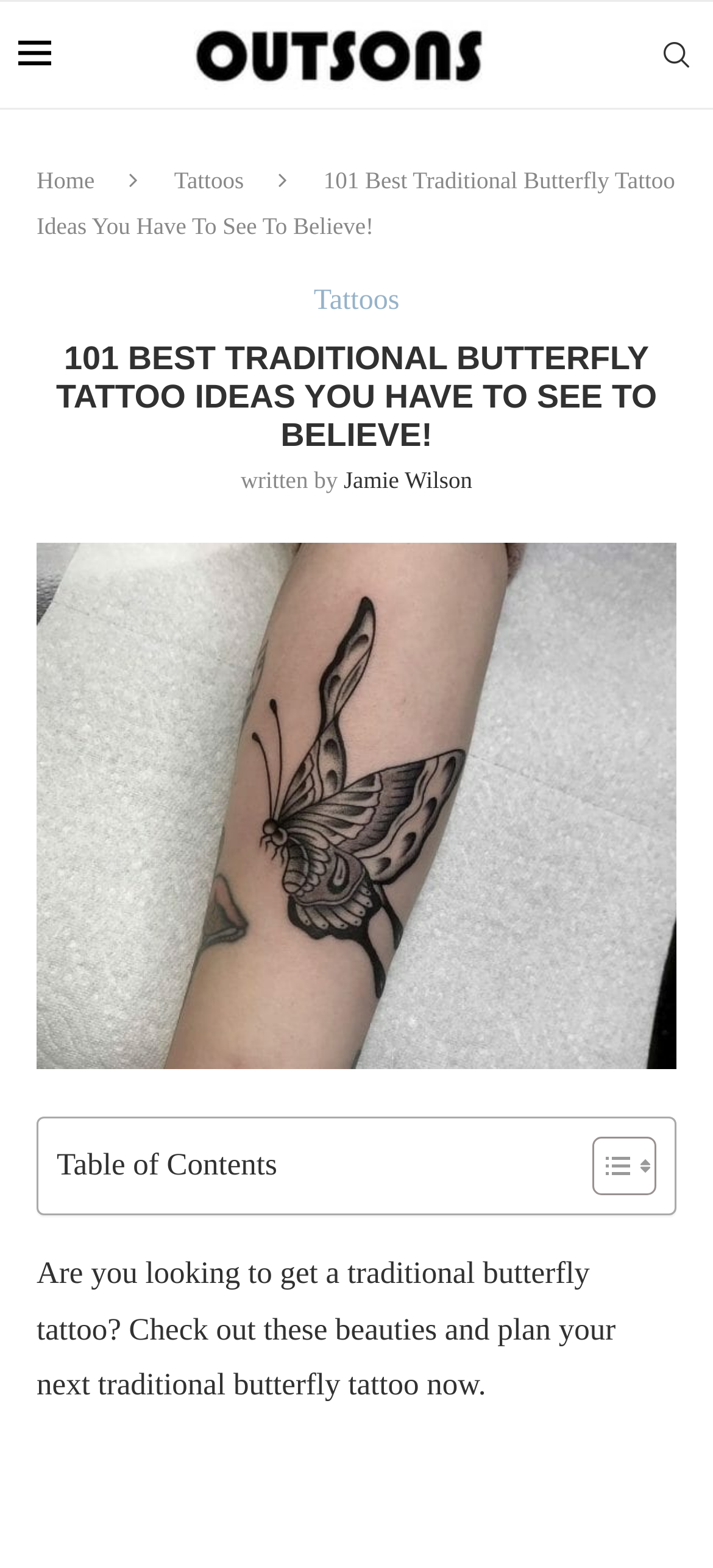What is the purpose of the 'Table of Contents' section?
Using the image as a reference, answer the question in detail.

The 'Table of Contents' section is typically used to help users navigate a webpage with a lot of content. In this case, it is likely that the section provides links to different parts of the webpage, allowing users to quickly access specific traditional butterfly tattoo ideas or sections of the webpage.